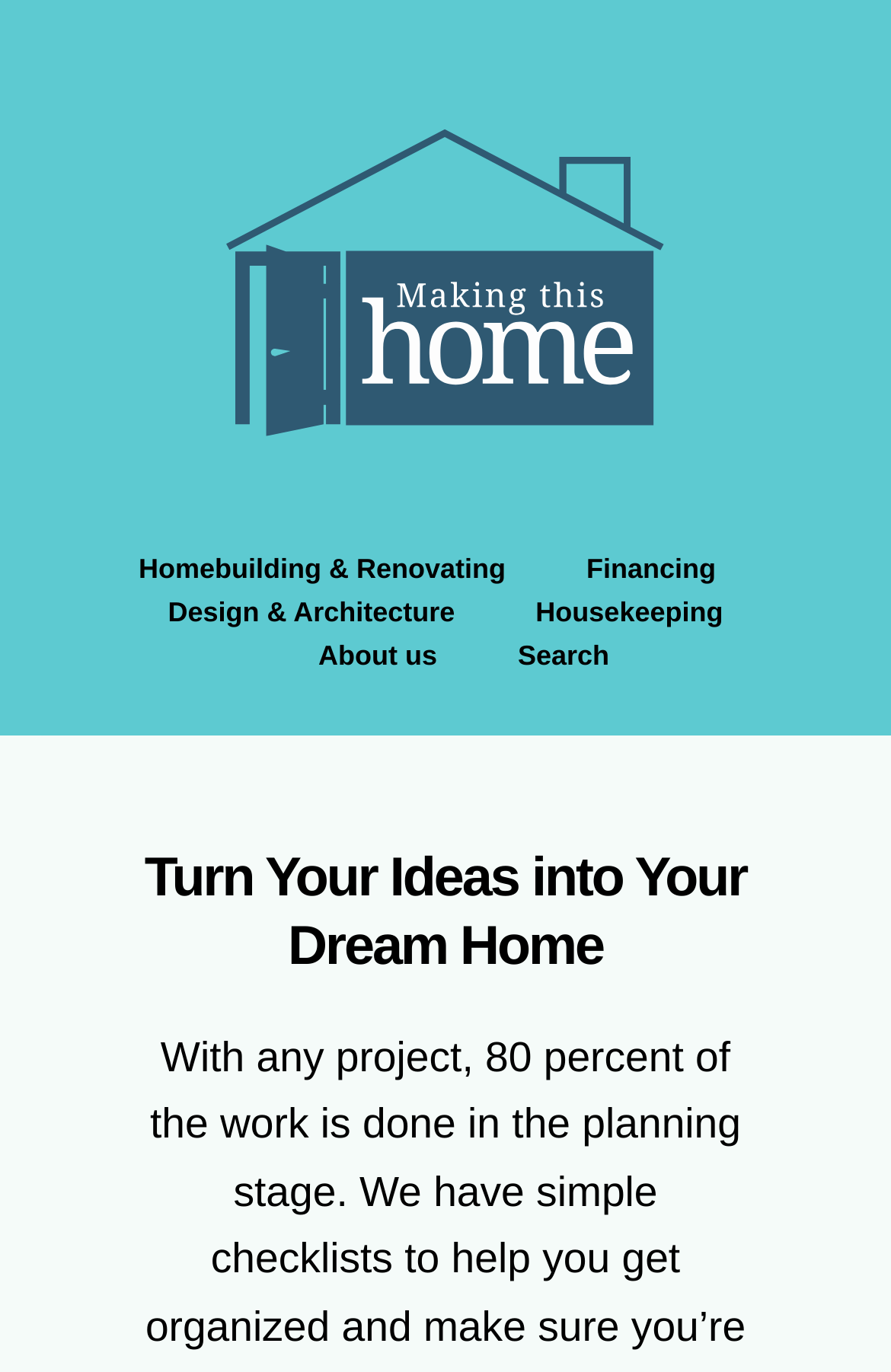Answer this question in one word or a short phrase: What are the main categories on this website?

Homebuilding, Financing, Design